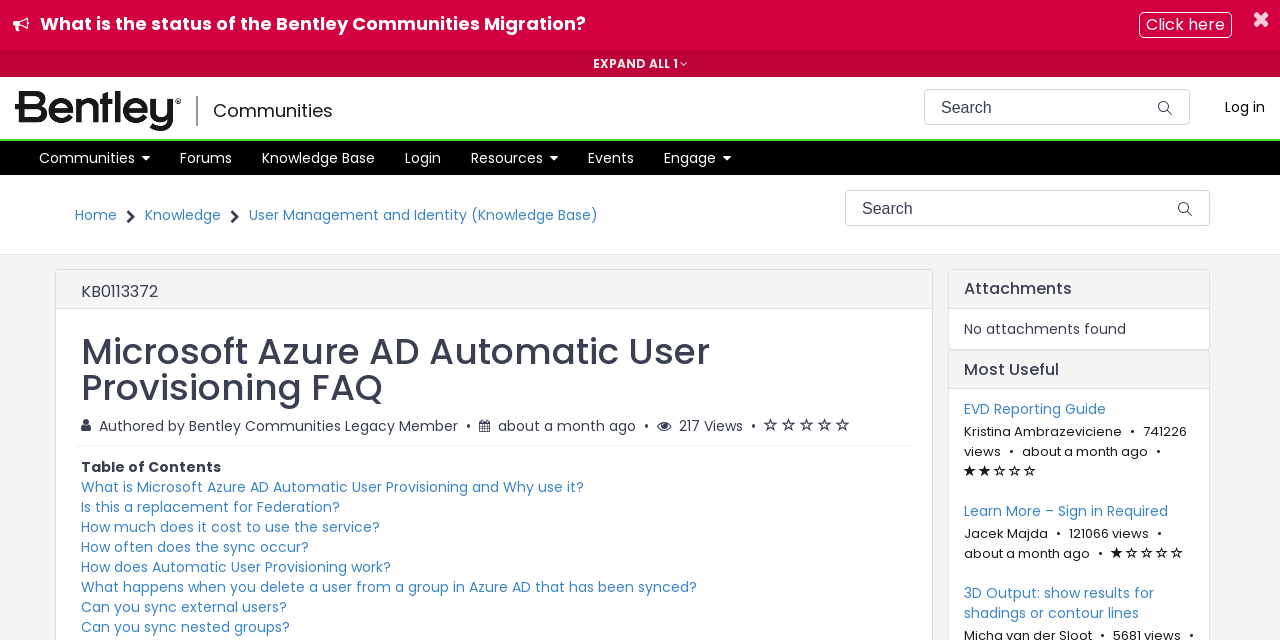Can you extract the headline from the webpage for me?

User Management and Identity - Microsoft Azure AD Automatic User Provisioning FAQ